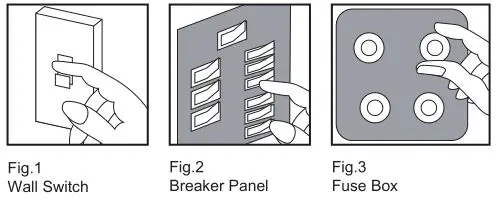Summarize the image with a detailed description that highlights all prominent details.

The image presents three labeled illustrations that serve as a visual guide for electrical fixtures. 

- **Fig. 1: Wall Switch** - This illustration shows a hand operating a wall switch, demonstrating how to toggle the switch on or off. The typical design of a wall switch with a horizontal toggle is depicted, indicating a common method for controlling electrical lights or appliances.

- **Fig. 2: Breaker Panel** - This image features a person’s hand interacting with a breaker panel, which is crucial for managing electrical circuits in a home. The panel showcases multiple switches or breakers, each controlling a different circuit, underscoring the importance of knowing how to safely shut off power to specific areas during installation or maintenance.

- **Fig. 3: Fuse Box** - The final illustration illustrates a hand reaching for a fuse box with four fuses, emphasizing the function of fuses in protecting electrical circuits from overloads. This graphic highlights the manual operation associated with checking or replacing fuses to ensure the safety and functionality of electrical systems.

These visuals collectively aim to instruct users on important aspects of handling electrical fixtures safely during installation and maintenance processes.